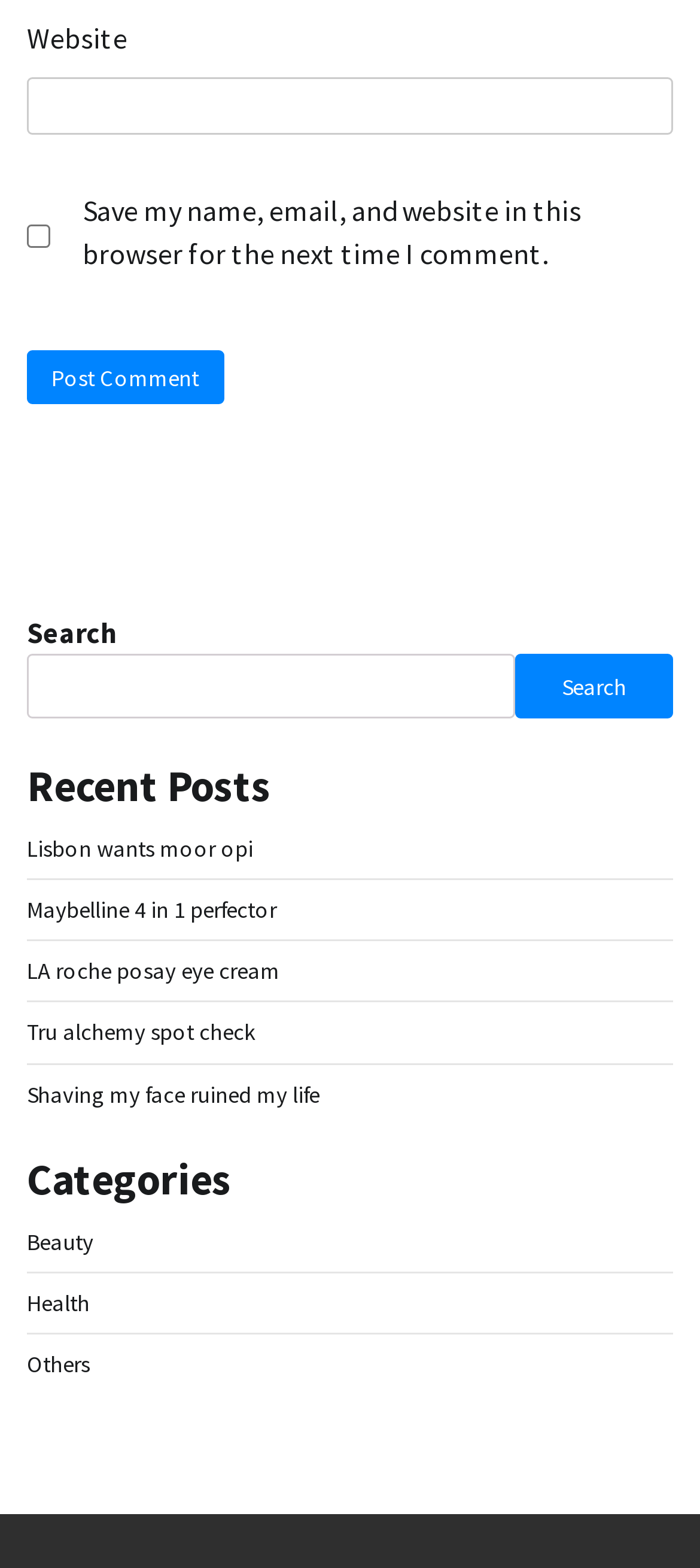How many buttons are on the webpage? Look at the image and give a one-word or short phrase answer.

3